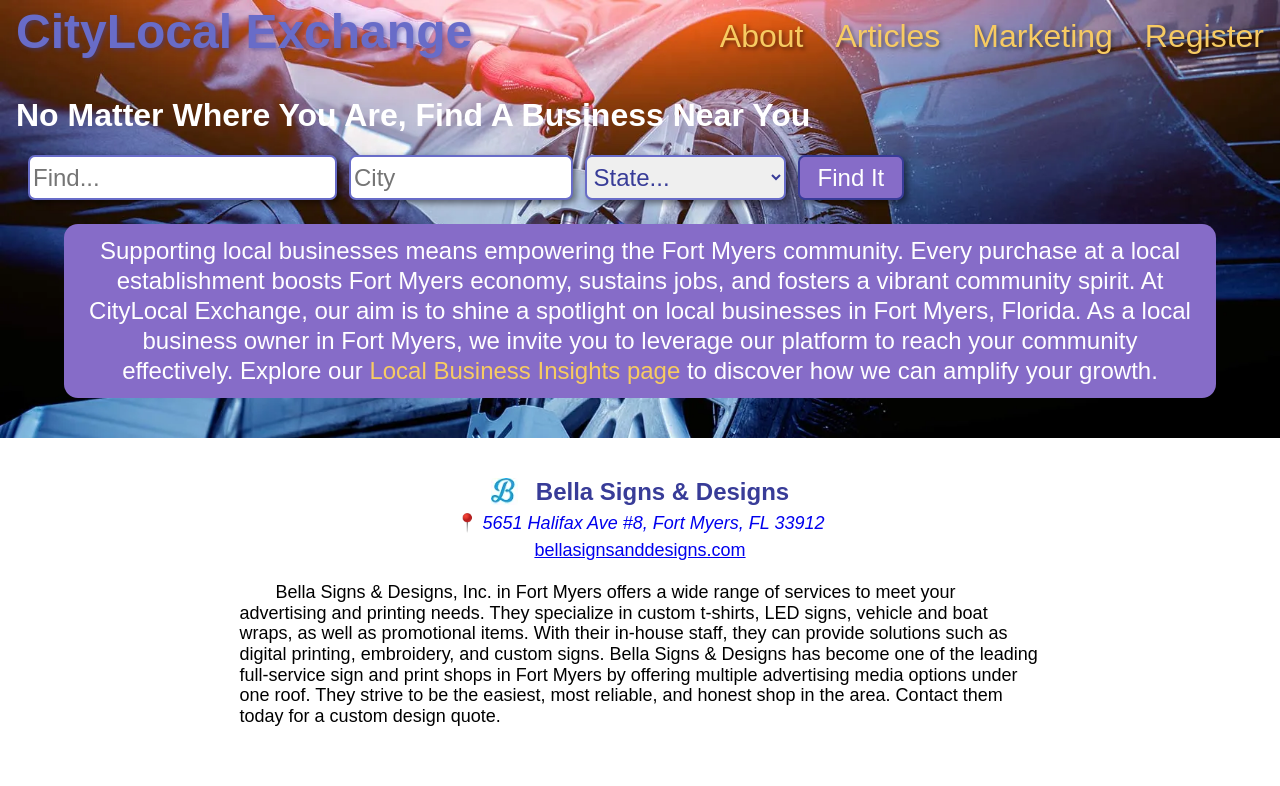Kindly determine the bounding box coordinates of the area that needs to be clicked to fulfill this instruction: "Search for a business".

[0.022, 0.197, 0.263, 0.254]